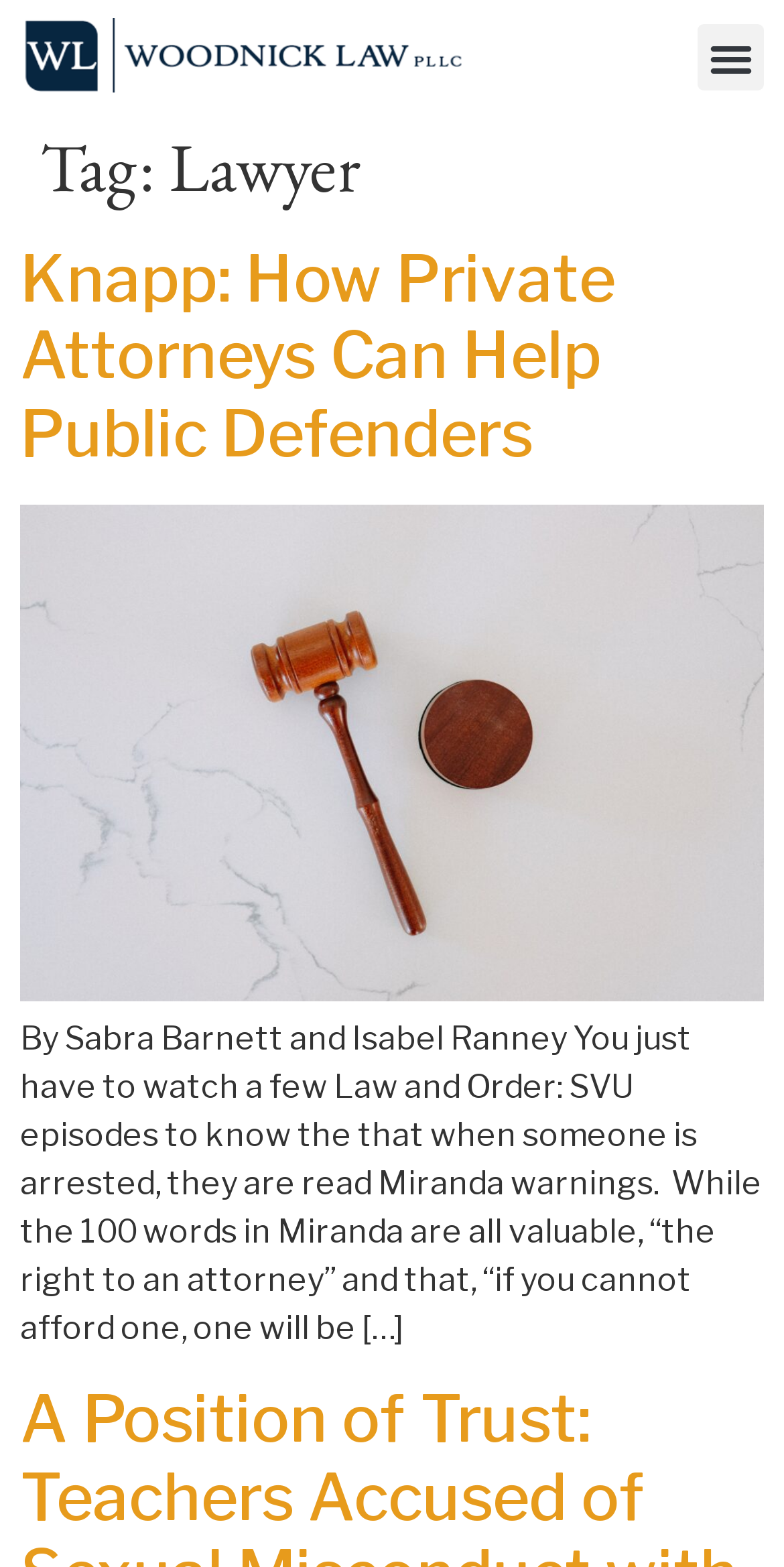What is the vertical position of the 'Menu Toggle' button?
Please answer the question as detailed as possible.

The vertical position of the 'Menu Toggle' button can be determined by looking at its bounding box coordinates, which are [0.89, 0.015, 0.974, 0.058]. The y1 coordinate is 0.015, which indicates that the button is located at the top of the page.